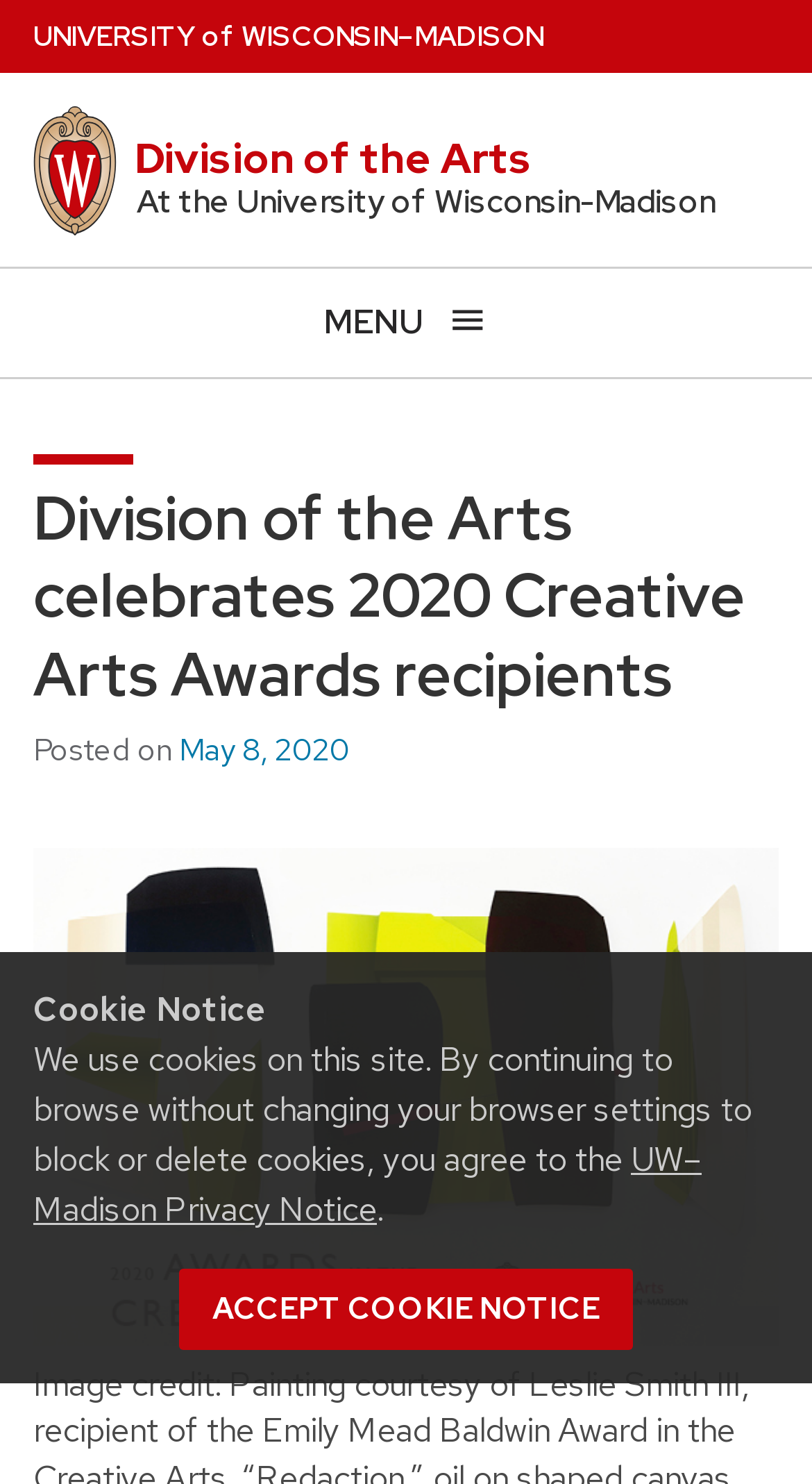Locate the bounding box of the UI element described by: "Menu open menu close" in the given webpage screenshot.

[0.0, 0.18, 1.0, 0.255]